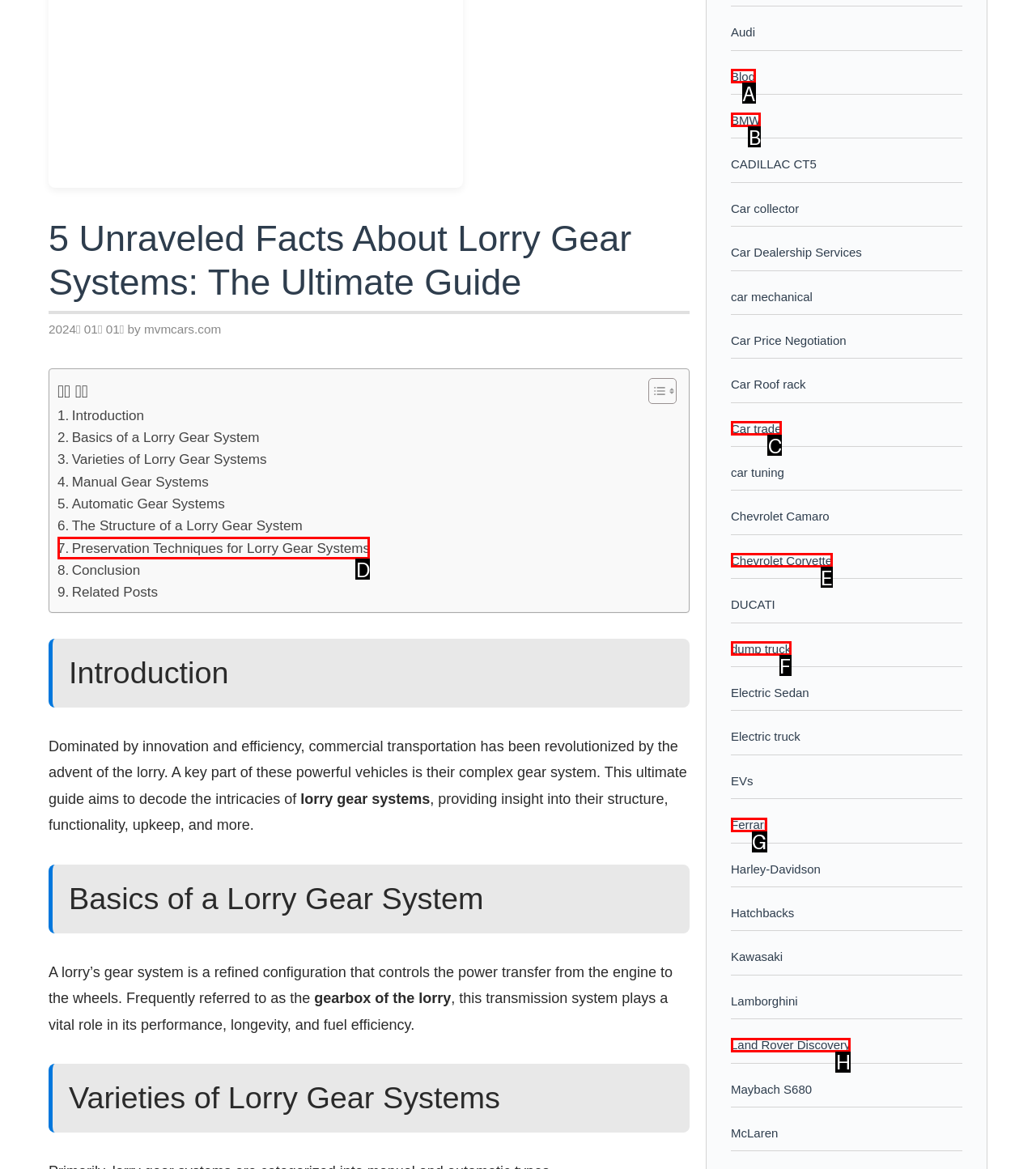Identify the HTML element that best matches the description: Land Rover Discovery. Provide your answer by selecting the corresponding letter from the given options.

H